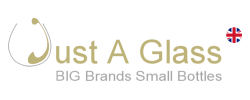What is the tagline of the brand?
Answer the question with a detailed and thorough explanation.

The tagline 'BIG Brands Small Bottles' is displayed alongside the brand name, emphasizing the brand's focus on offering well-known brands in smaller bottle sizes.